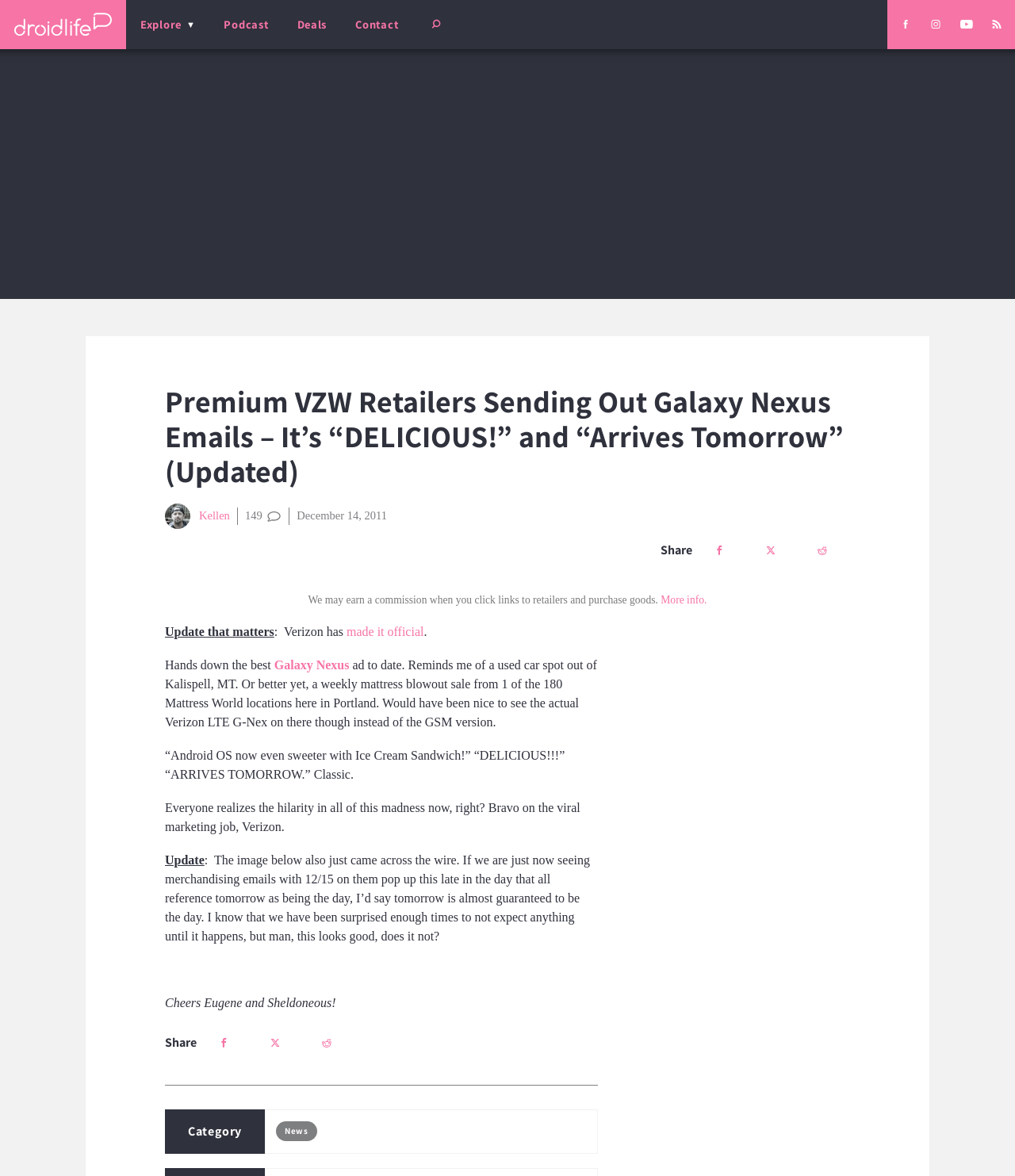What is the category of the article?
We need a detailed and exhaustive answer to the question. Please elaborate.

I determined the answer by looking at the article's category section, which includes a link with the text 'News'. This suggests that the article belongs to the 'News' category.